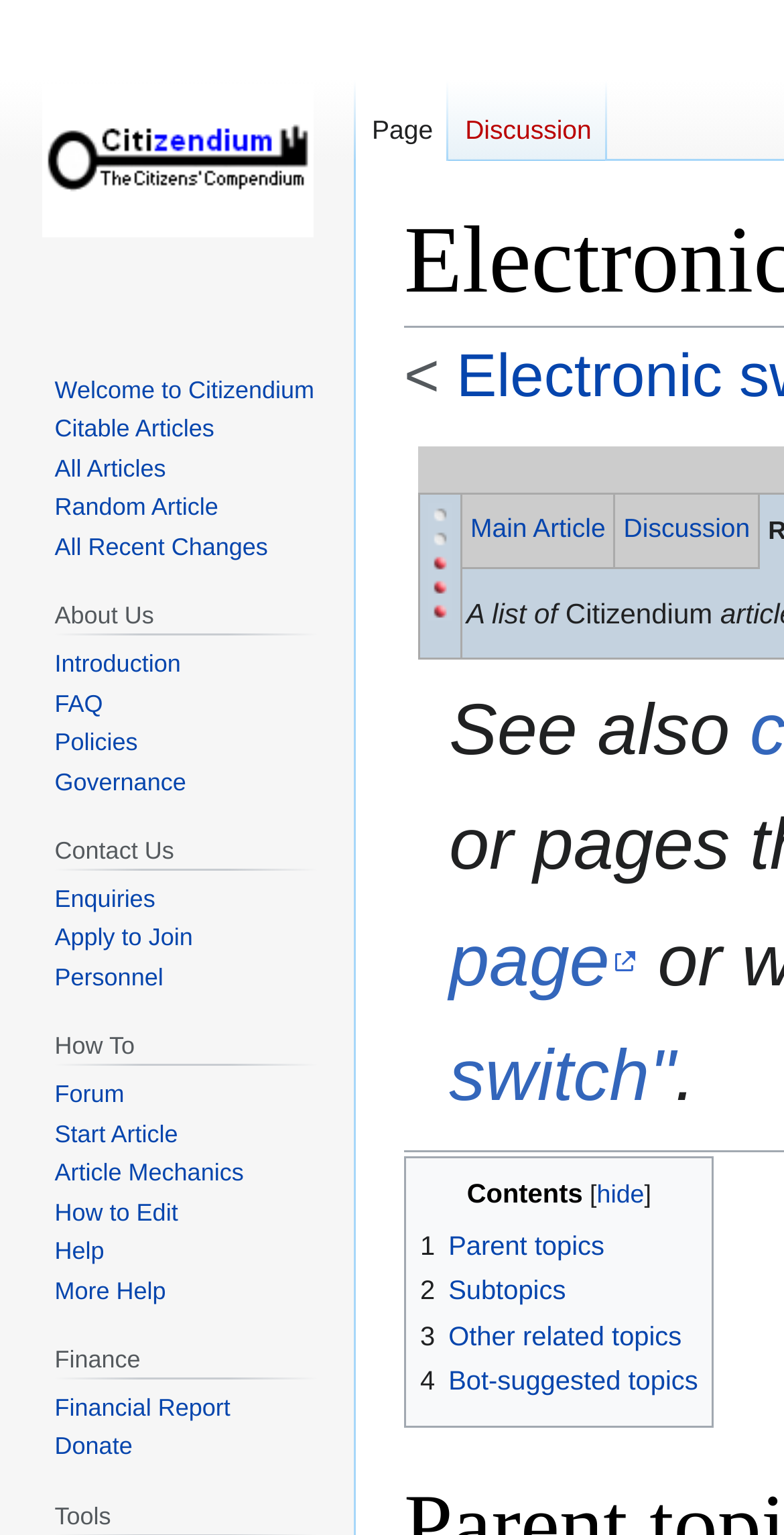Determine the bounding box coordinates of the clickable region to carry out the instruction: "View main article".

[0.6, 0.335, 0.772, 0.354]